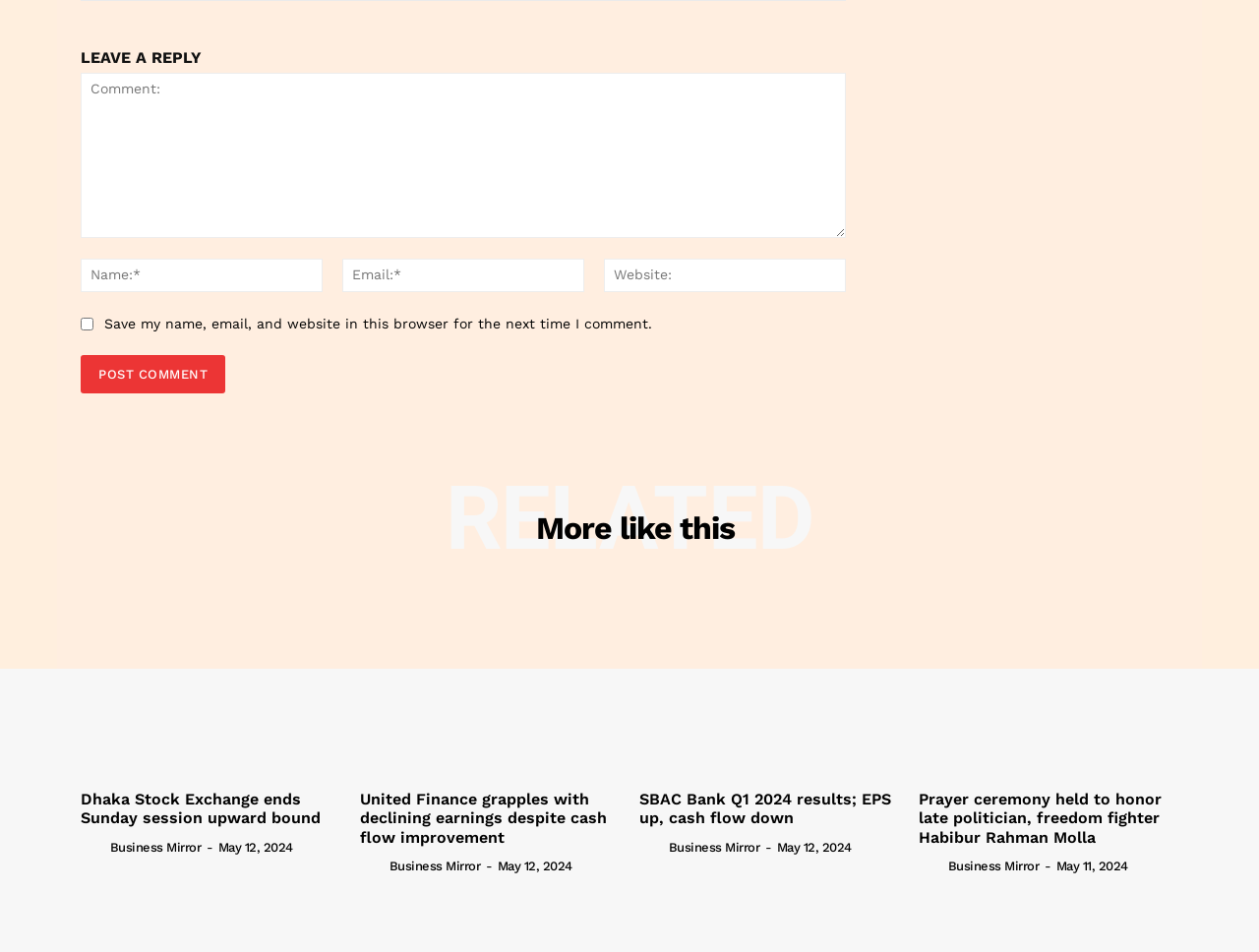Given the element description: "parent_node: Email:* name="email" placeholder="Email:*"", predict the bounding box coordinates of this UI element. The coordinates must be four float numbers between 0 and 1, given as [left, top, right, bottom].

[0.272, 0.272, 0.464, 0.307]